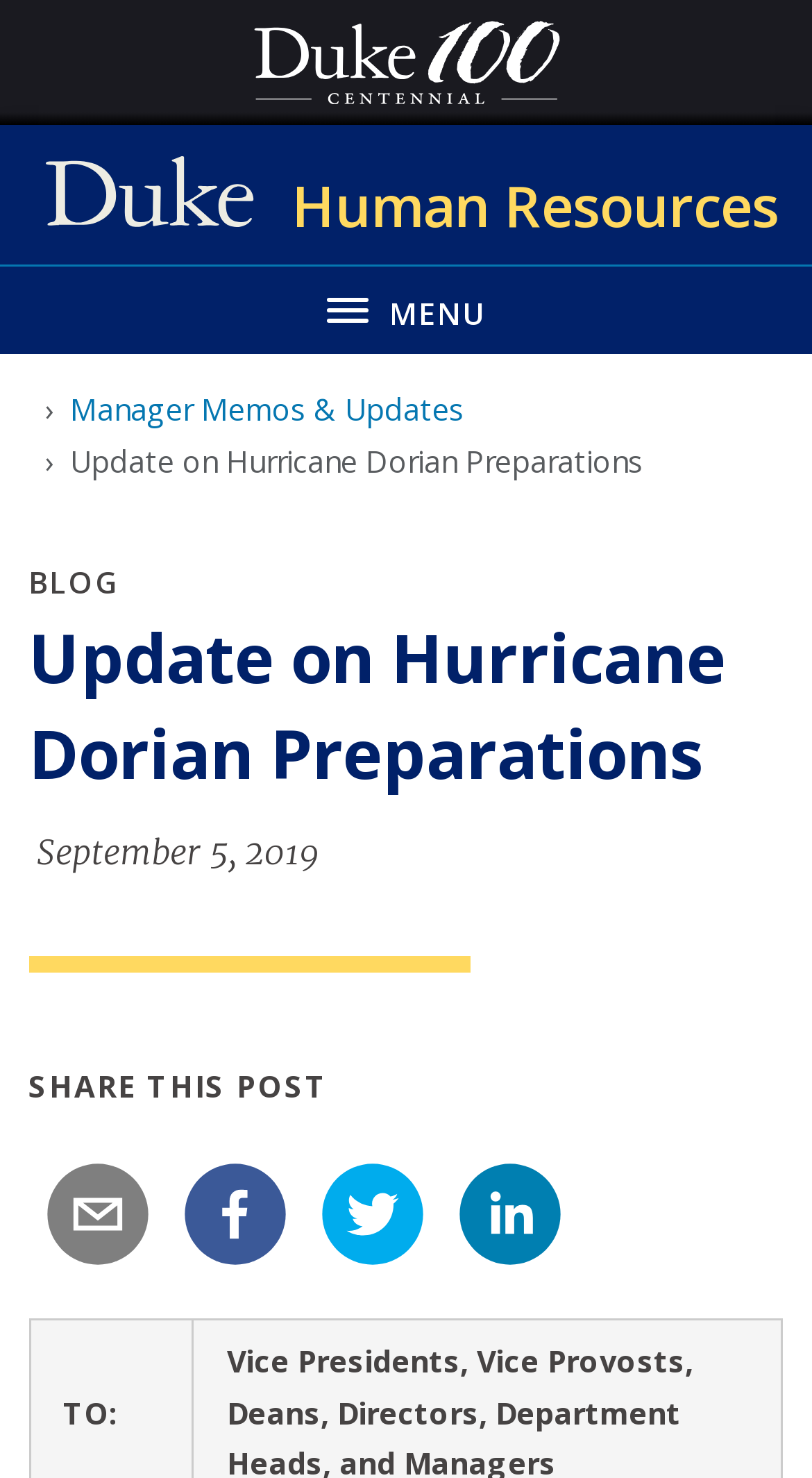How many social media sharing buttons are there? Observe the screenshot and provide a one-word or short phrase answer.

4